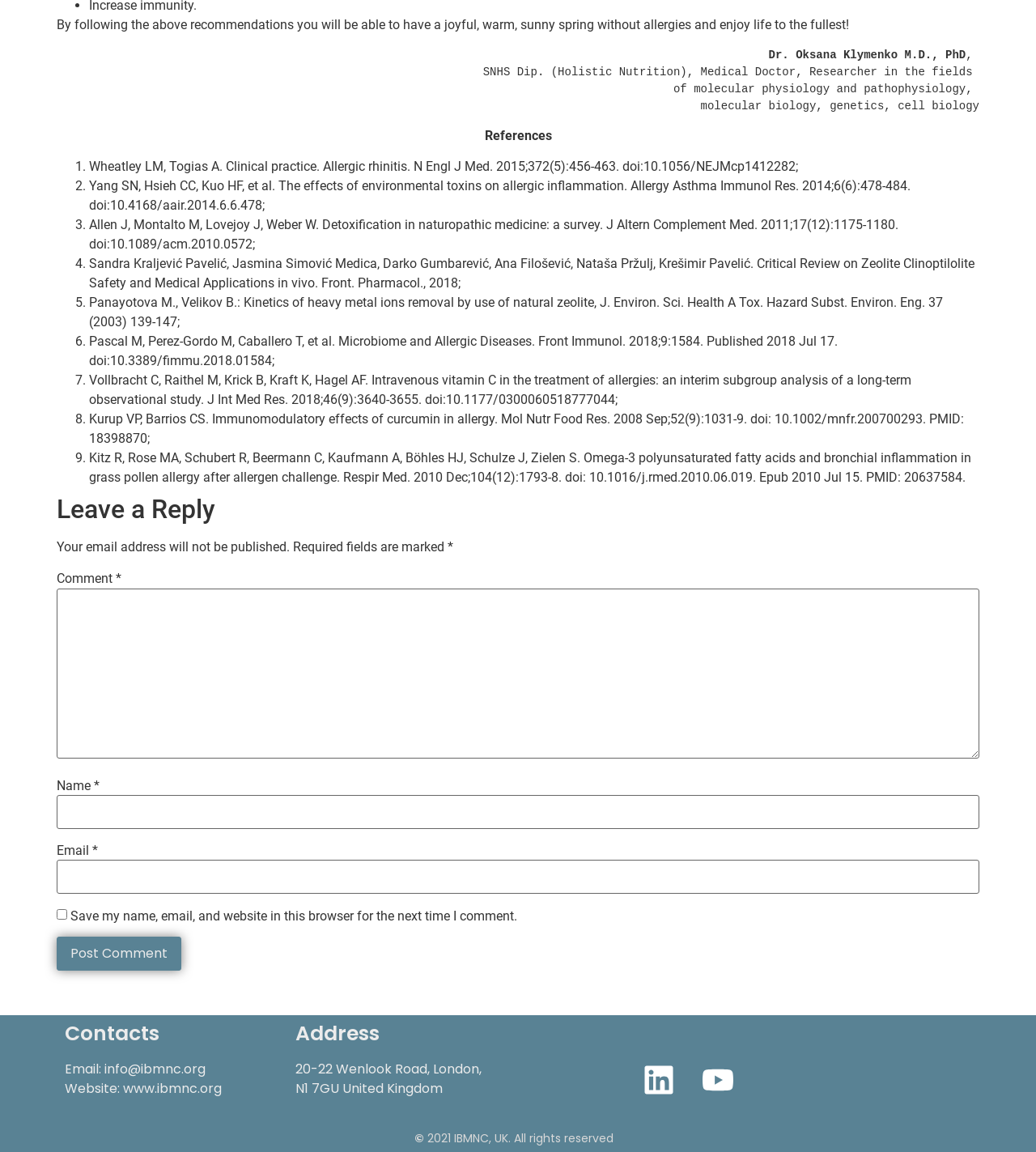What is the address of IBMNC?
Give a detailed response to the question by analyzing the screenshot.

The webpage provides the address of IBMNC, which is '20-22 Wenlook Road, London, N1 7GU United Kingdom', in the StaticText elements under the 'Address' heading.